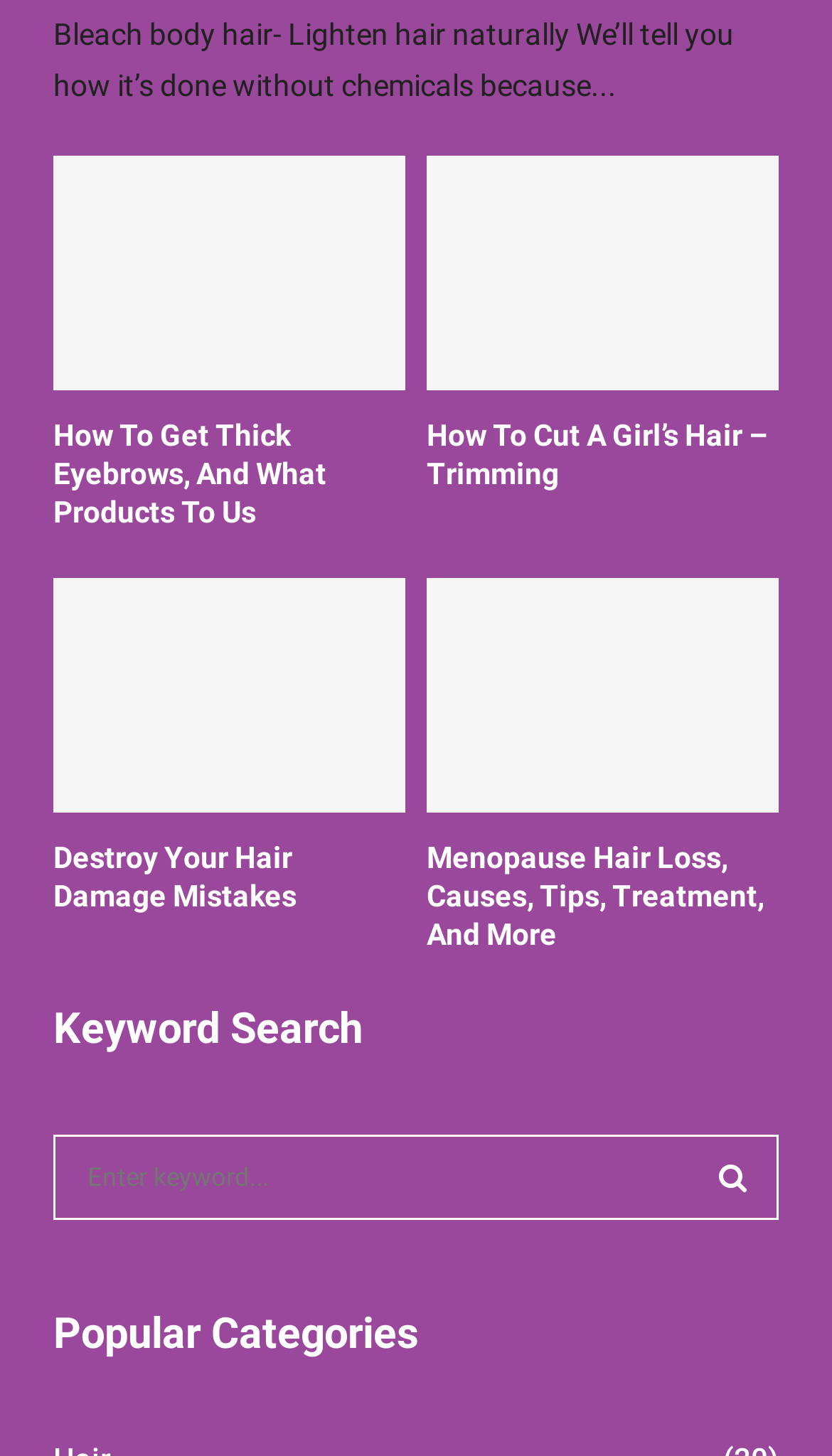Please locate the bounding box coordinates of the element's region that needs to be clicked to follow the instruction: "Read about how to get thick eyebrows". The bounding box coordinates should be provided as four float numbers between 0 and 1, i.e., [left, top, right, bottom].

[0.064, 0.107, 0.487, 0.268]